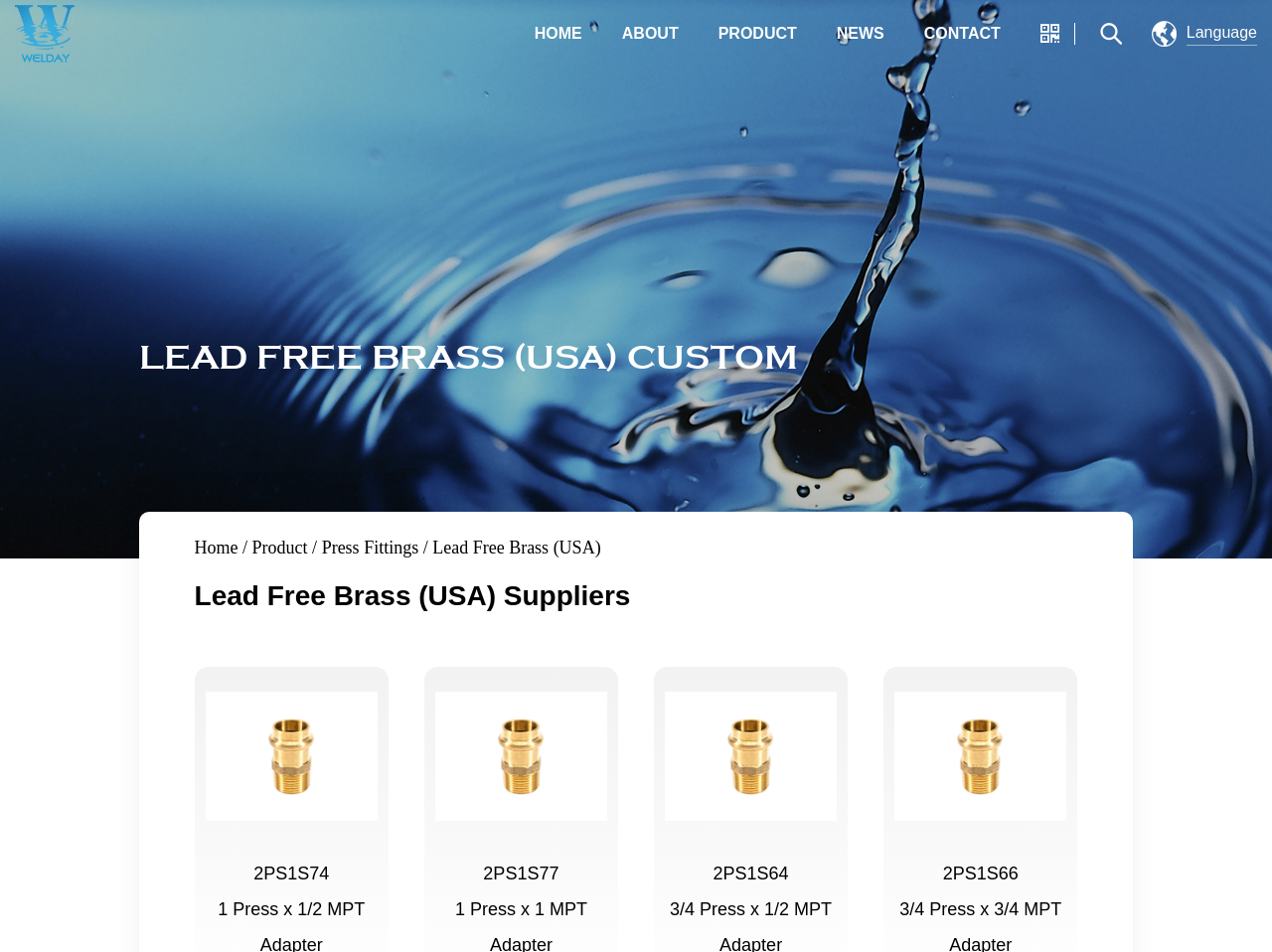Identify the bounding box coordinates of the area you need to click to perform the following instruction: "View PEX-B PEX Fittings products".

[0.568, 0.068, 0.742, 0.071]